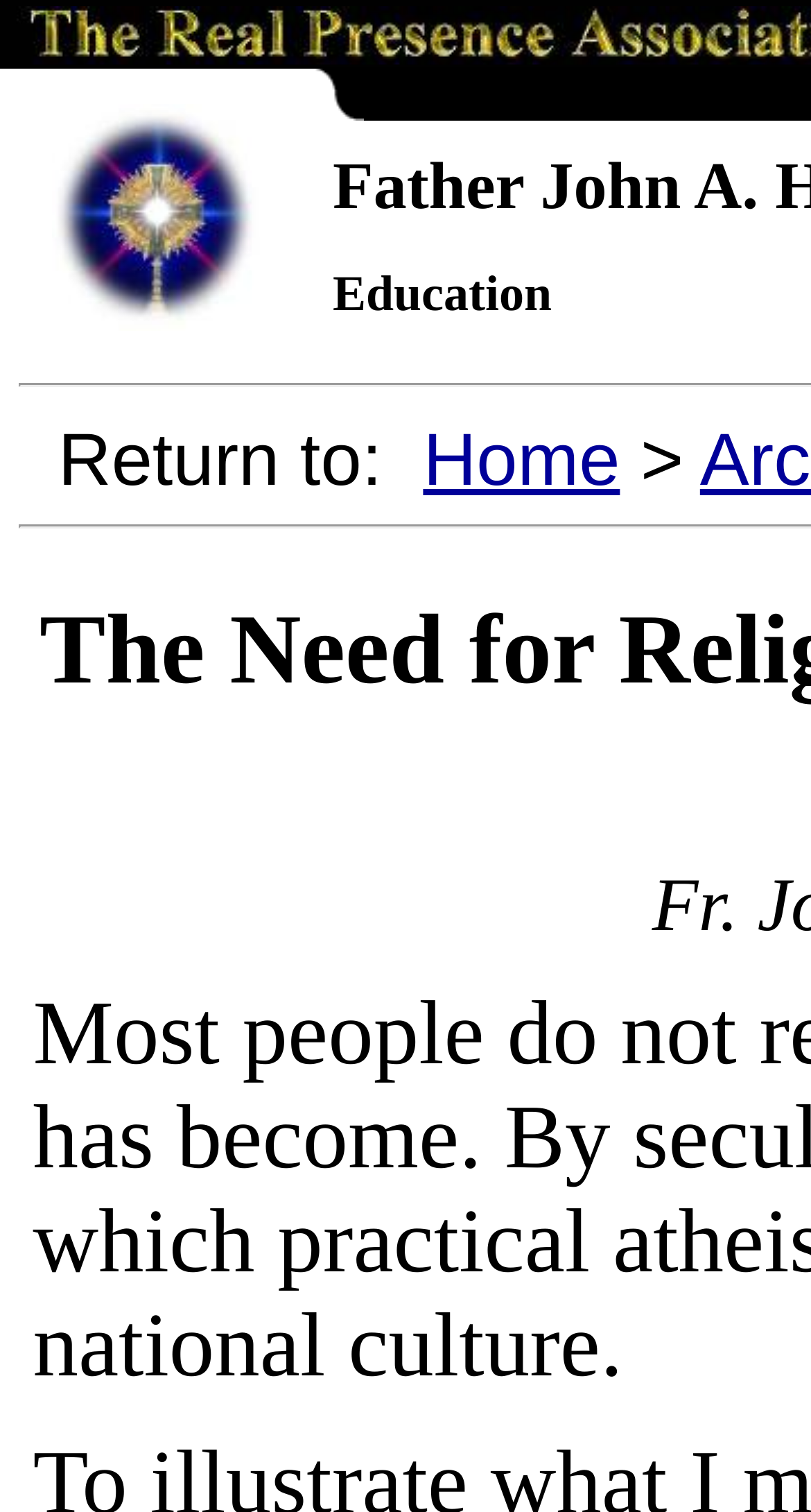Please extract the webpage's main title and generate its text content.

Father John A. Hardon, S.J. Archives